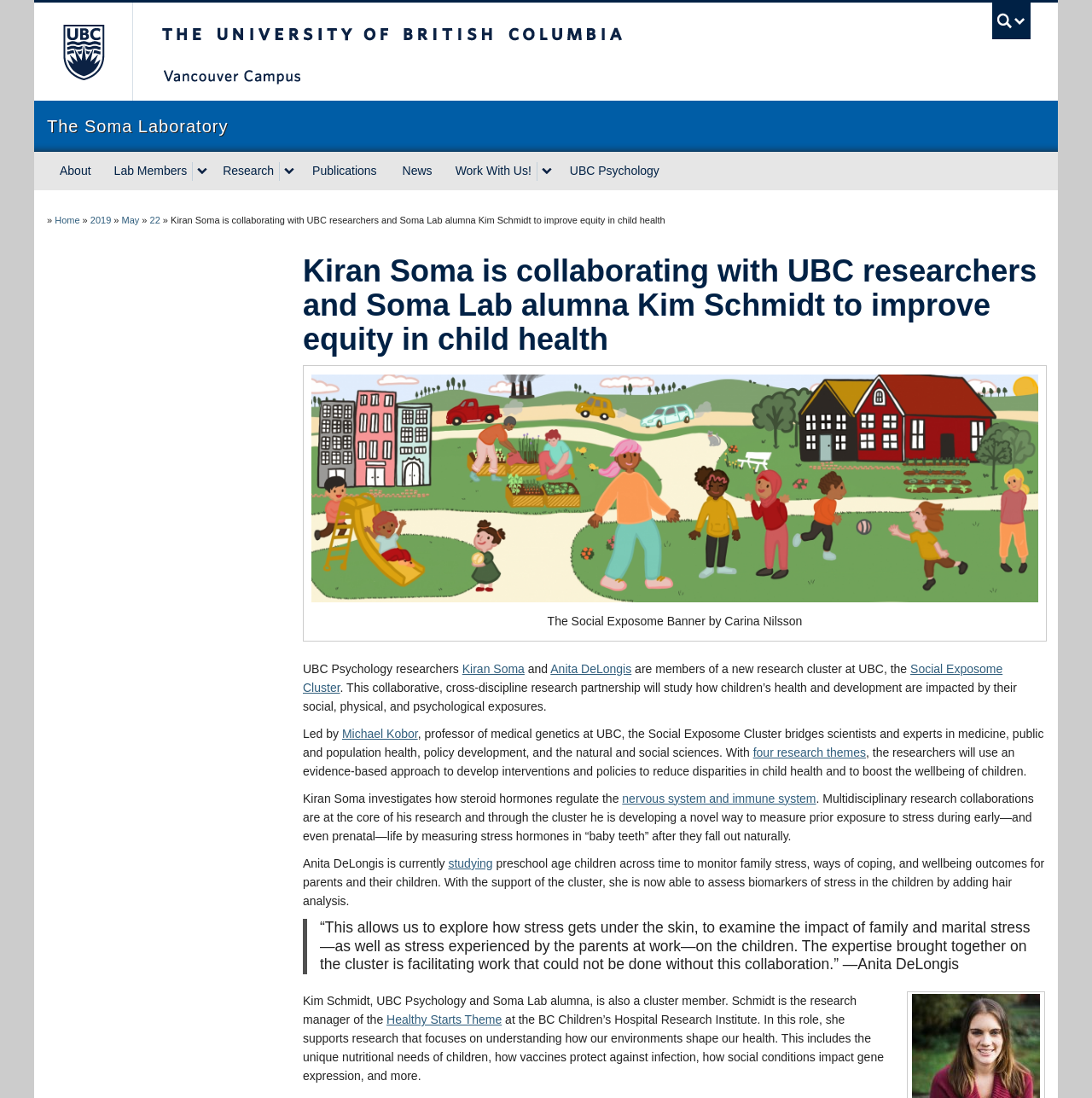Specify the bounding box coordinates of the area that needs to be clicked to achieve the following instruction: "Visit The University of British Columbia website".

[0.031, 0.002, 0.121, 0.092]